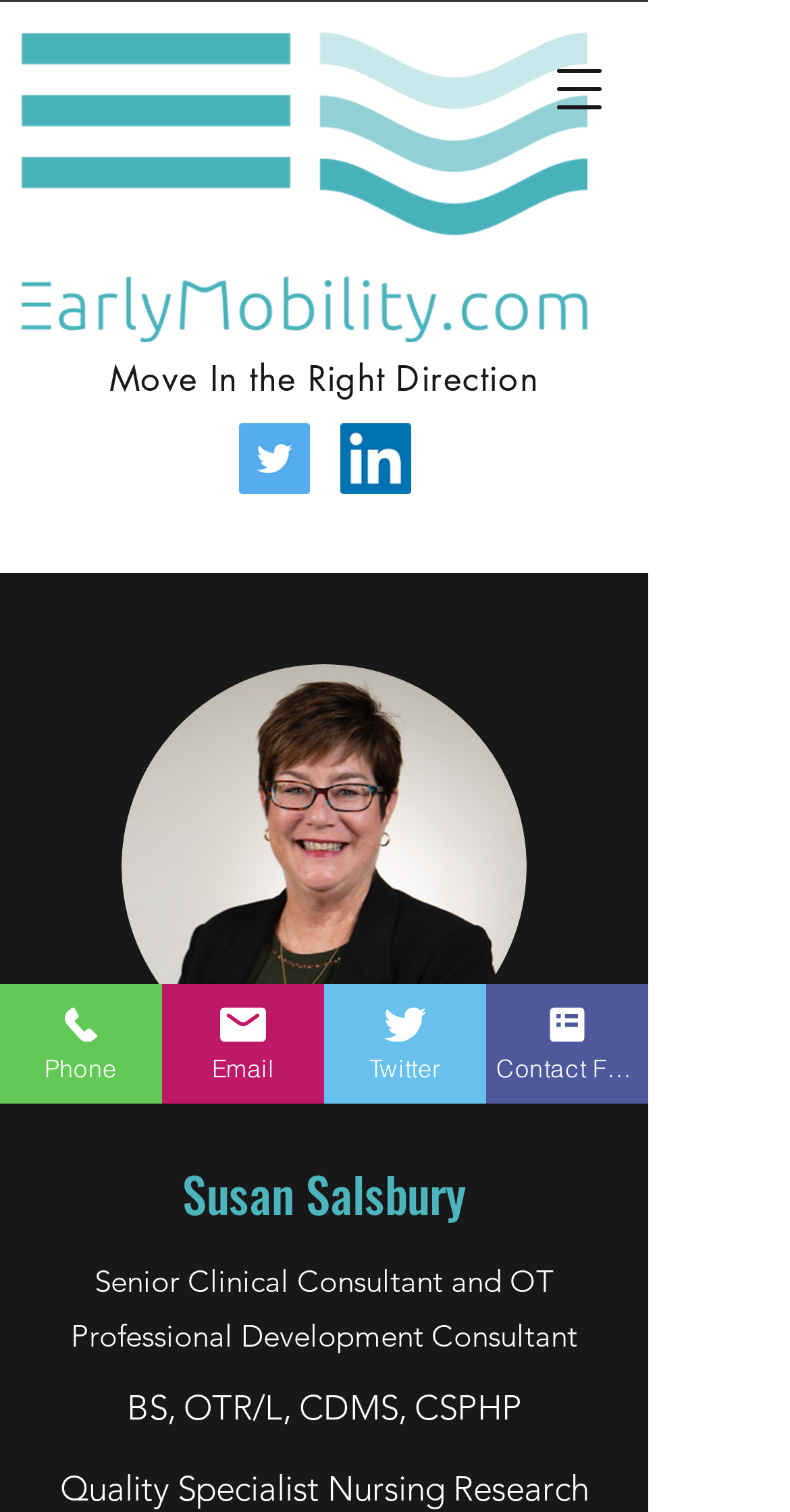Illustrate the webpage with a detailed description.

The webpage is about Daniel Dale, and it appears to be a personal or professional profile page. At the top left, there is the Earlymobility.com logo, an image that takes up about 7% of the screen width and 20% of the screen height. Next to the logo, there is a heading that reads "Move In the Right Direction", which spans about 77% of the screen width and 4% of the screen height.

Below the heading, there is a social bar with three links: Twitter, LinkedIn, and an empty link. Each link has a corresponding social icon image. The social bar takes up about 22% of the screen width and 5% of the screen height.

To the right of the social bar, there is a button to open a navigation menu, which is about 13% of the screen width and 7% of the screen height.

The main content of the page is a profile section, which takes up about 51% of the screen width and 27% of the screen height. It features an image of Susan Salsbury, a heading with her name, and another heading with her title, "Senior Clinical Consultant and OT Professional Development Consultant". Below her title, there is a line of text with her credentials, "BS, OTR/L, CDMS, CSPHP".

At the bottom of the page, there are four links: Phone, Email, Twitter, and Contact Form. Each link has a corresponding image, and they are evenly spaced, taking up about 82% of the screen width and 8% of the screen height.